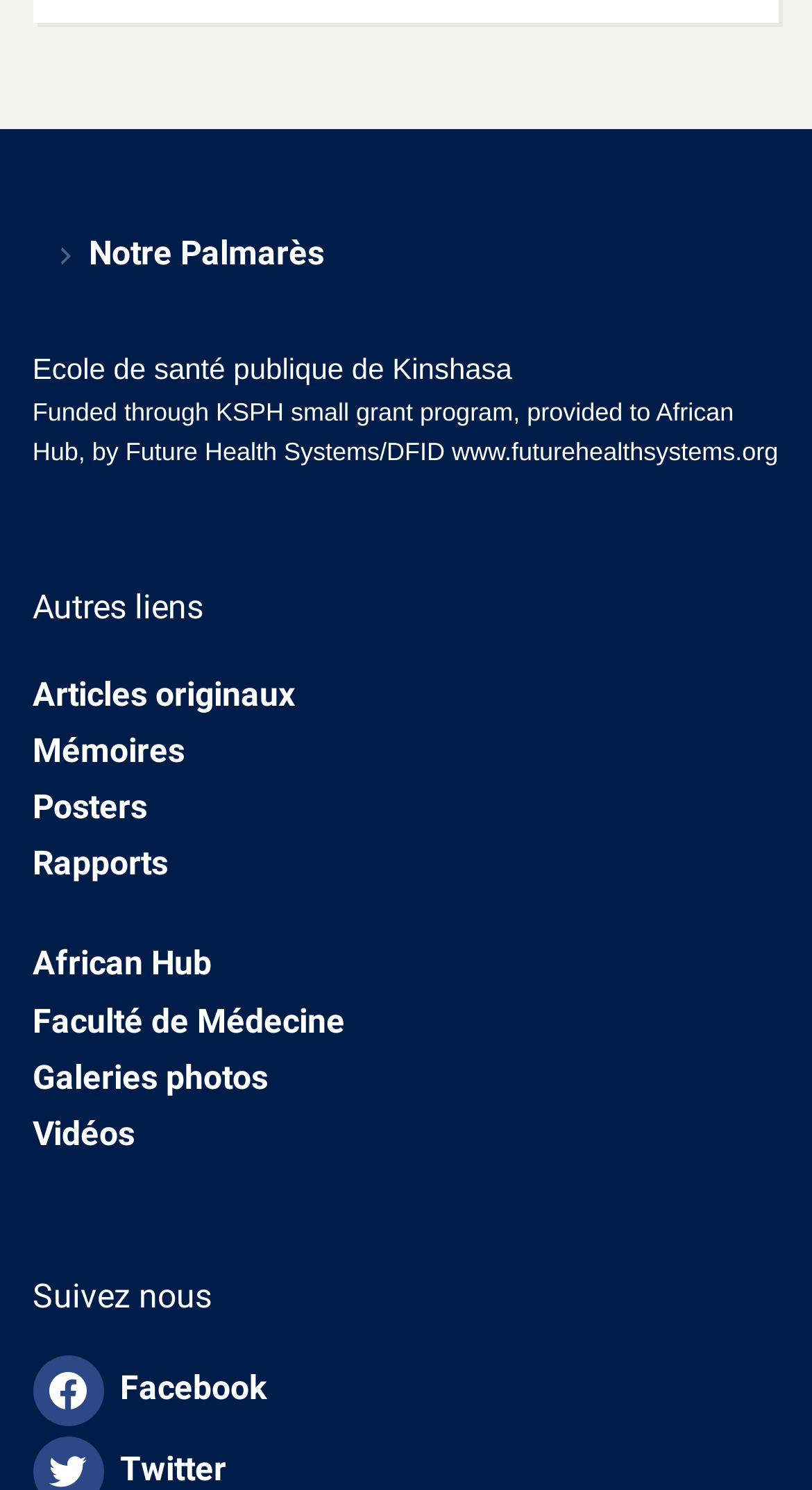What is the URL of the Future Health Systems website?
Give a one-word or short-phrase answer derived from the screenshot.

www.futurehealthsystems.org